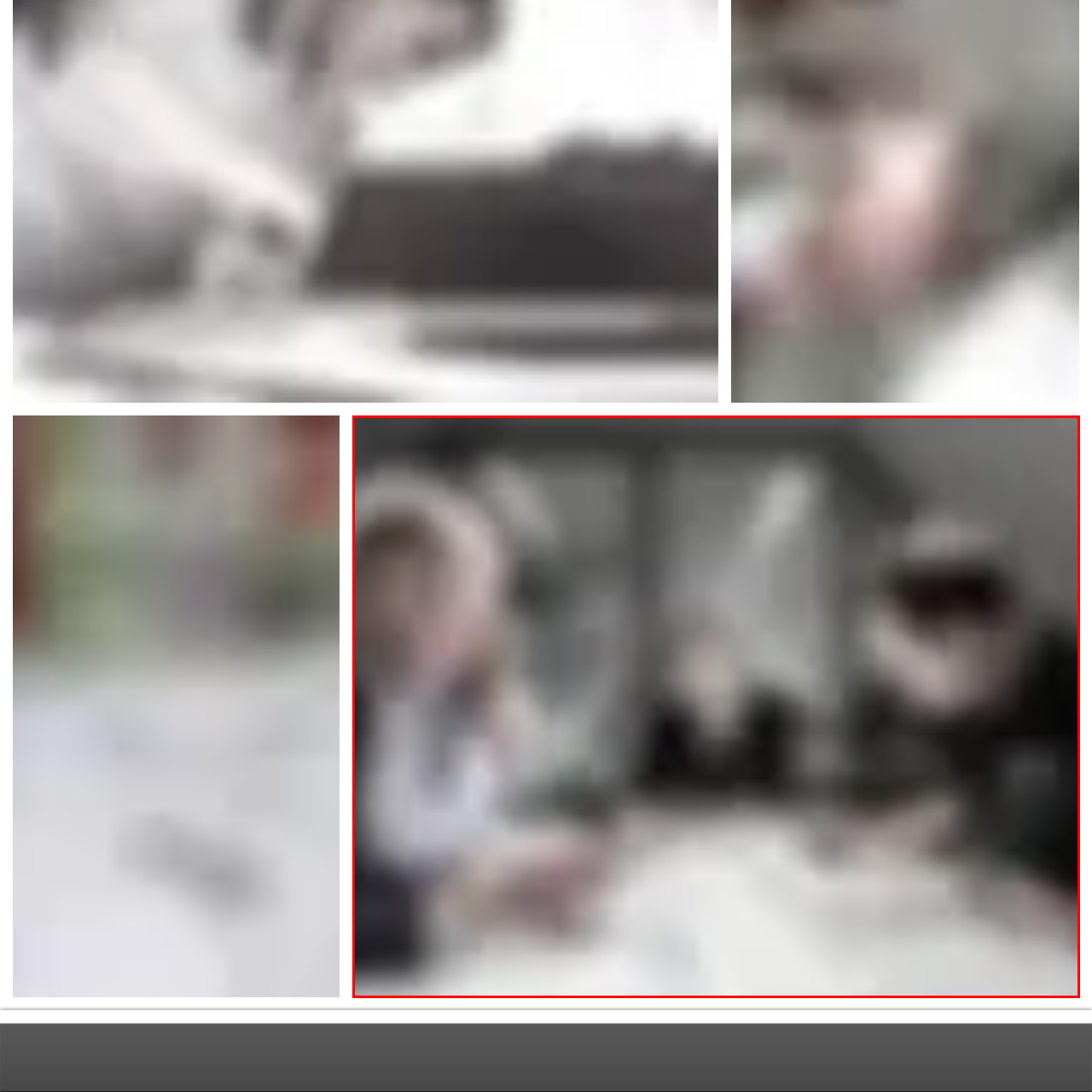Describe thoroughly what is shown in the red-bordered area of the image.

The image features a group of individuals engaged in a collaborative meeting, likely discussing design concepts related to human movement within furniture. The setting appears modern and professional, characterized by a well-lit environment that enhances focus on their work. 

In the foreground, a close-up reveals one person holding a device, possibly a tablet or smartphone, indicating active participation in the discussion. Nearby, others are deeply concentrated, suggesting a brainstorming session that involves sketching ideas or reviewing plans on a tabletop covered with documents or design prototypes. 

This dynamic scene captures creativity and teamwork, reflecting a commitment to innovative furniture design that caters to human needs and movement. The backdrop hints at contemporary office aesthetics, further emphasizing the collaborative and design-oriented atmosphere.